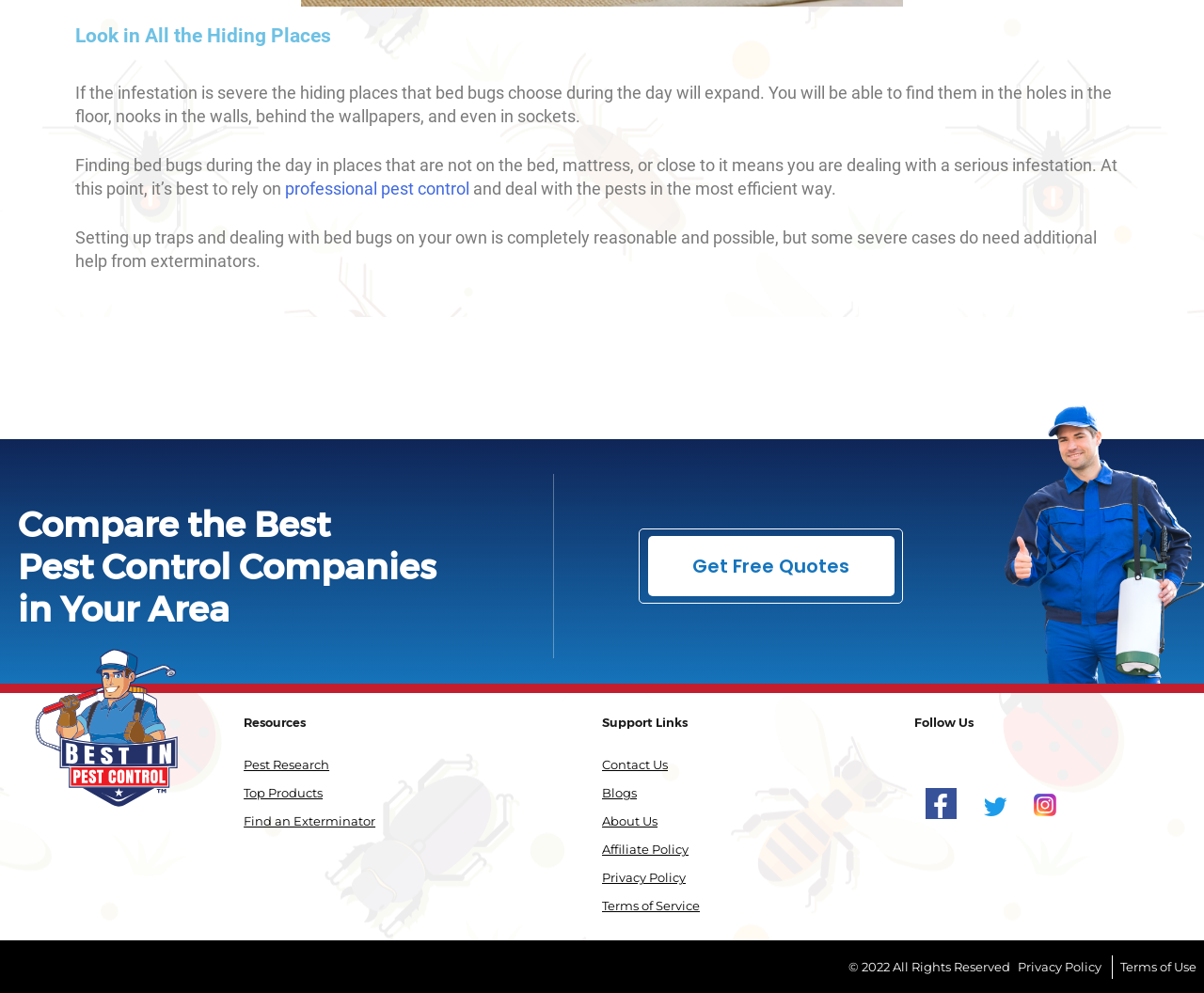Can you provide the bounding box coordinates for the element that should be clicked to implement the instruction: "Contact 'About Us'"?

[0.5, 0.819, 0.546, 0.834]